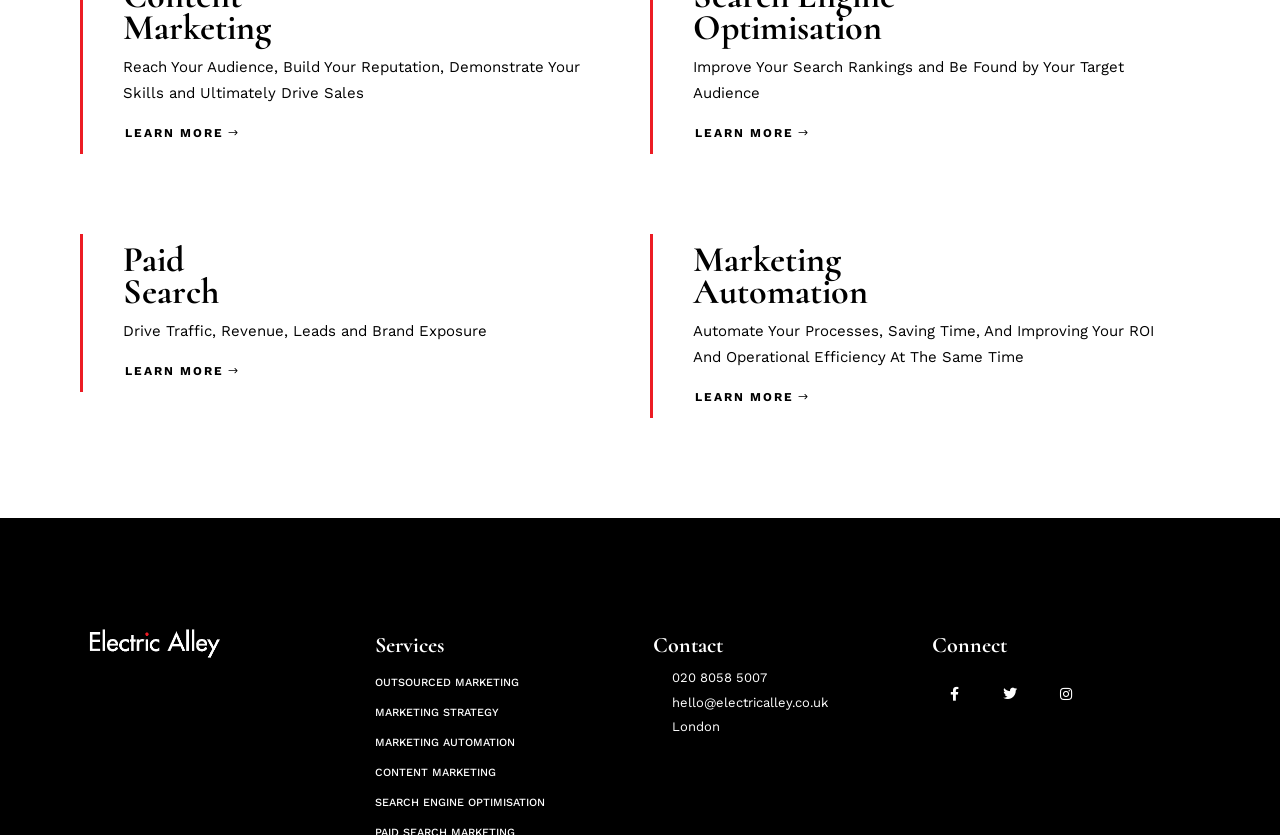Please provide the bounding box coordinate of the region that matches the element description: About Angie Brunk. Coordinates should be in the format (top-left x, top-left y, bottom-right x, bottom-right y) and all values should be between 0 and 1.

None